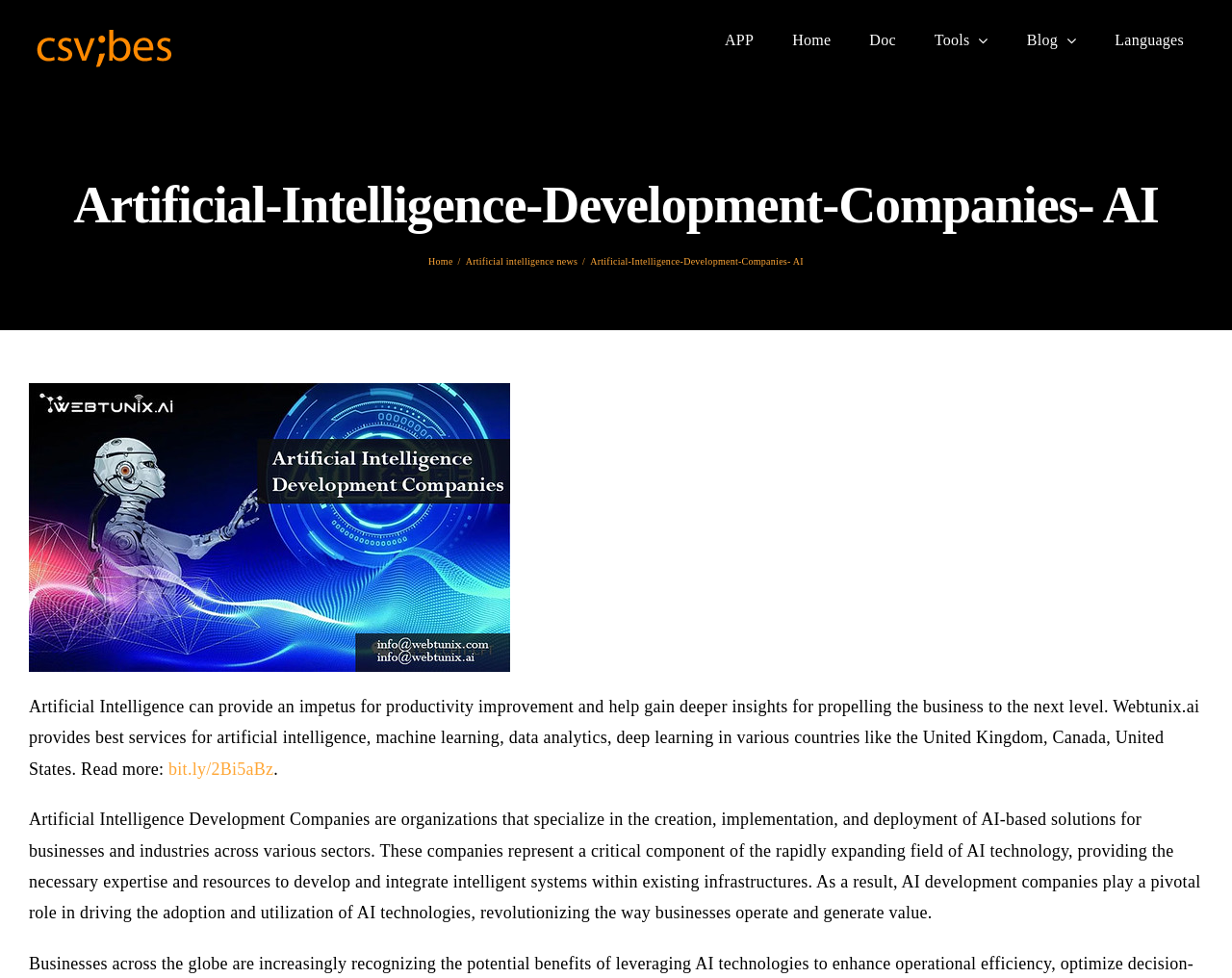What is the purpose of artificial intelligence development companies?
Please use the image to deliver a detailed and complete answer.

The purpose of artificial intelligence development companies can be found in the paragraph that describes their role. According to the text, these companies play a pivotal role in driving the adoption and utilization of AI technologies, revolutionizing the way businesses operate and generate value.